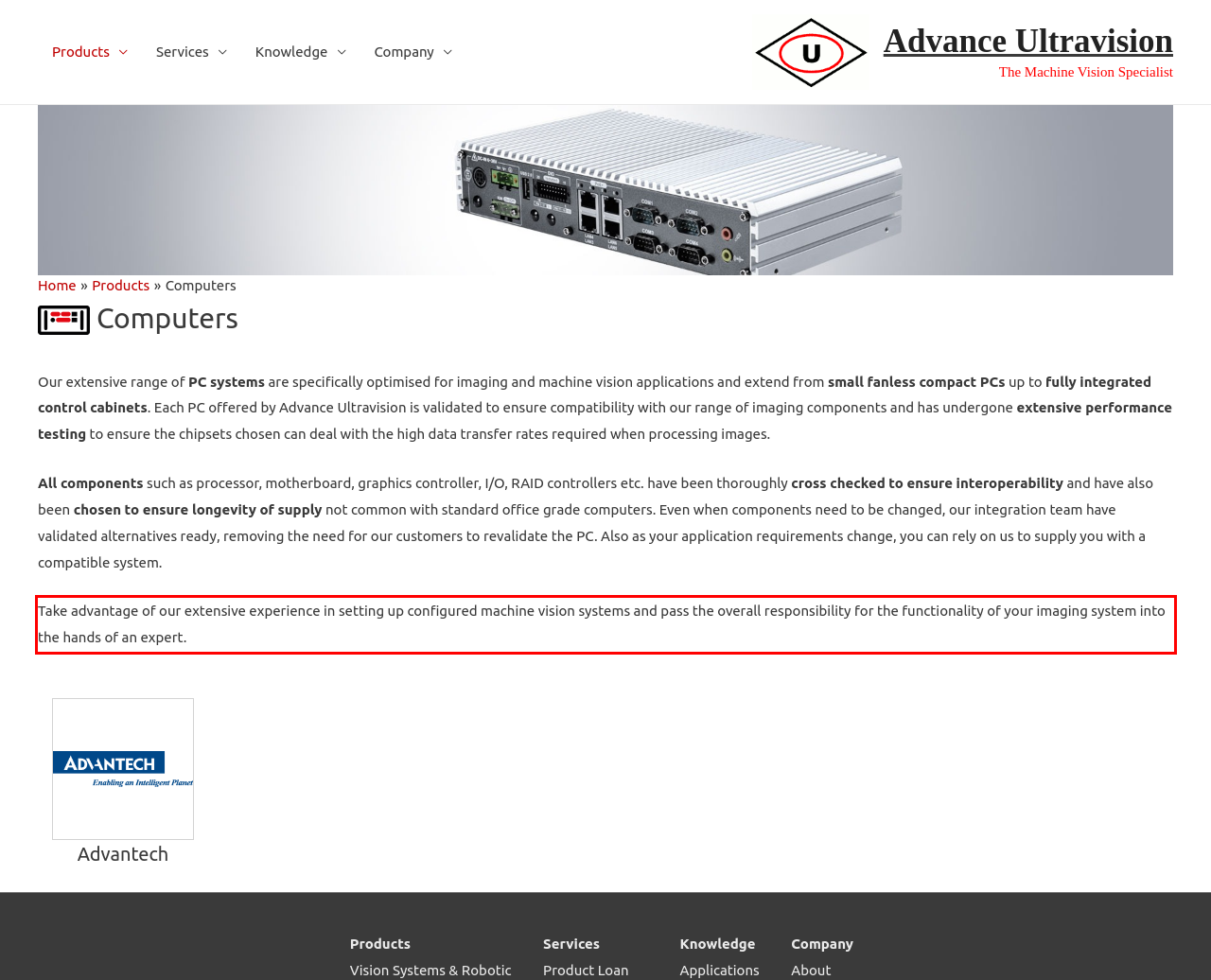Please take the screenshot of the webpage, find the red bounding box, and generate the text content that is within this red bounding box.

Take advantage of our extensive experience in setting up configured machine vision systems and pass the overall responsibility for the functionality of your imaging system into the hands of an expert.